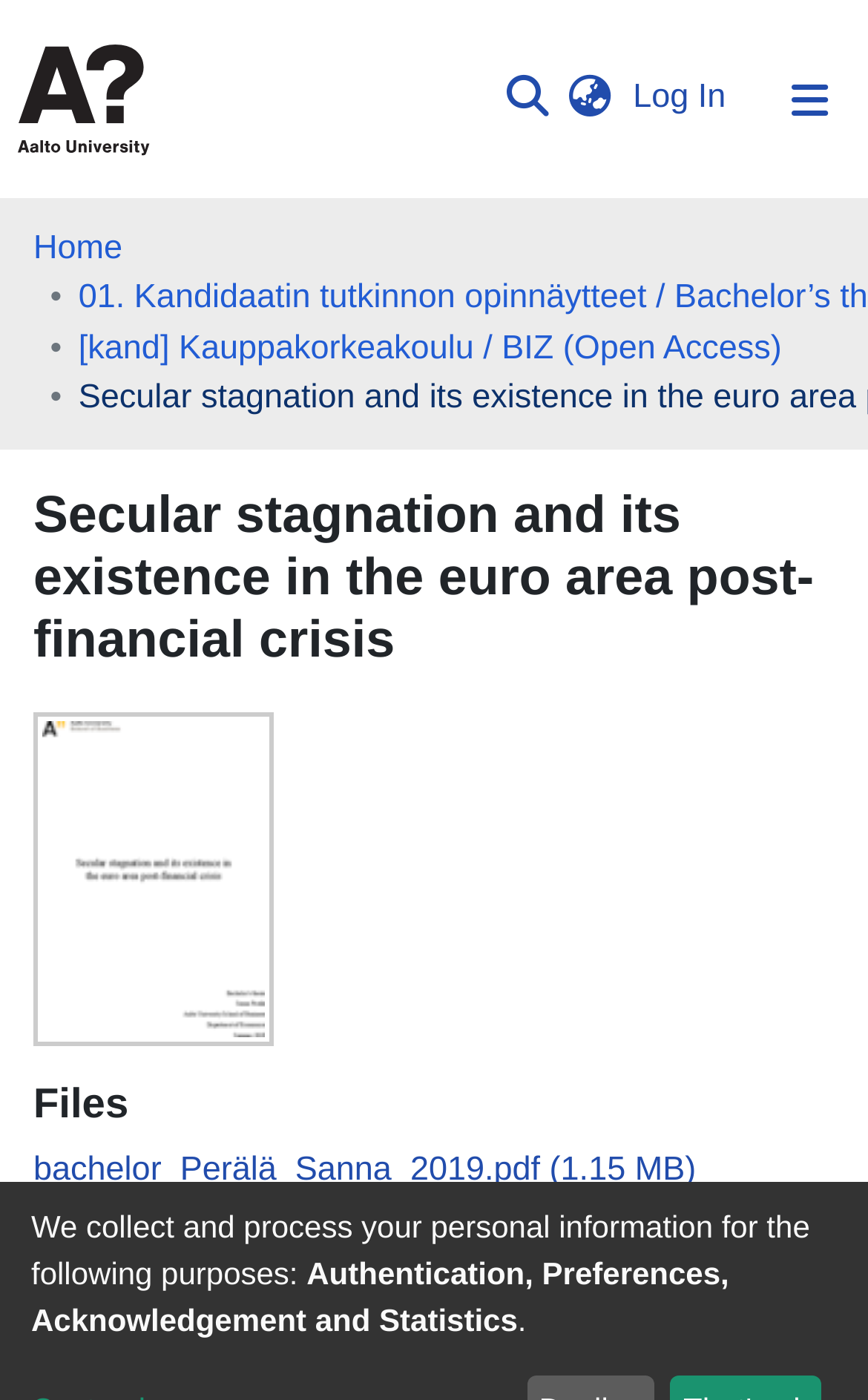Identify the bounding box for the element characterized by the following description: "bachelor_Perälä_Sanna_2019.pdf (1.15 MB)".

[0.038, 0.822, 0.802, 0.849]